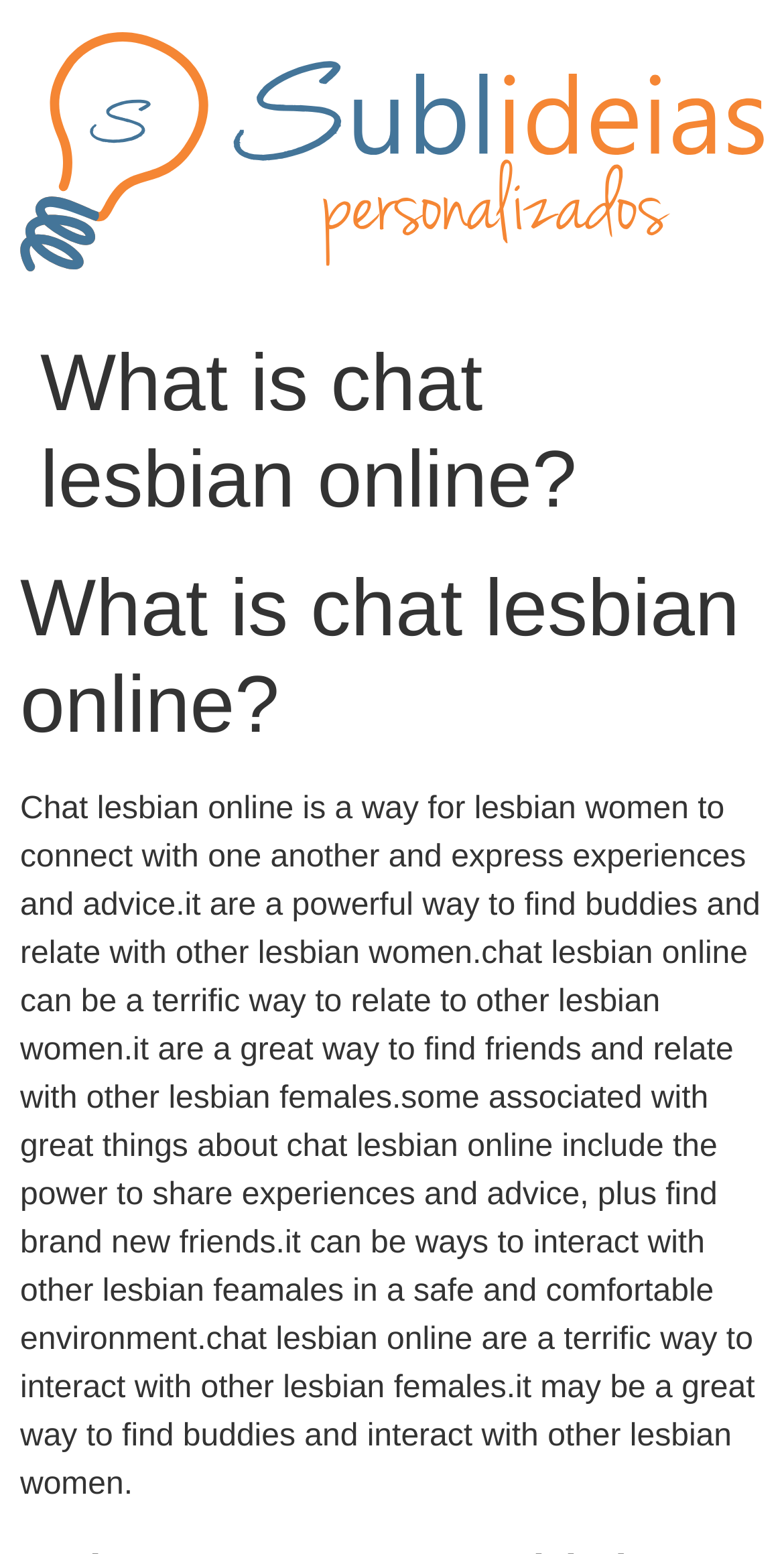Bounding box coordinates are specified in the format (top-left x, top-left y, bottom-right x, bottom-right y). All values are floating point numbers bounded between 0 and 1. Please provide the bounding box coordinate of the region this sentence describes: alt="Sublideias Personalizados"

[0.026, 0.021, 0.974, 0.185]